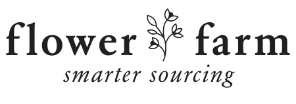What is the design style of the logo?
Look at the image and provide a short answer using one word or a phrase.

Clean, minimalist